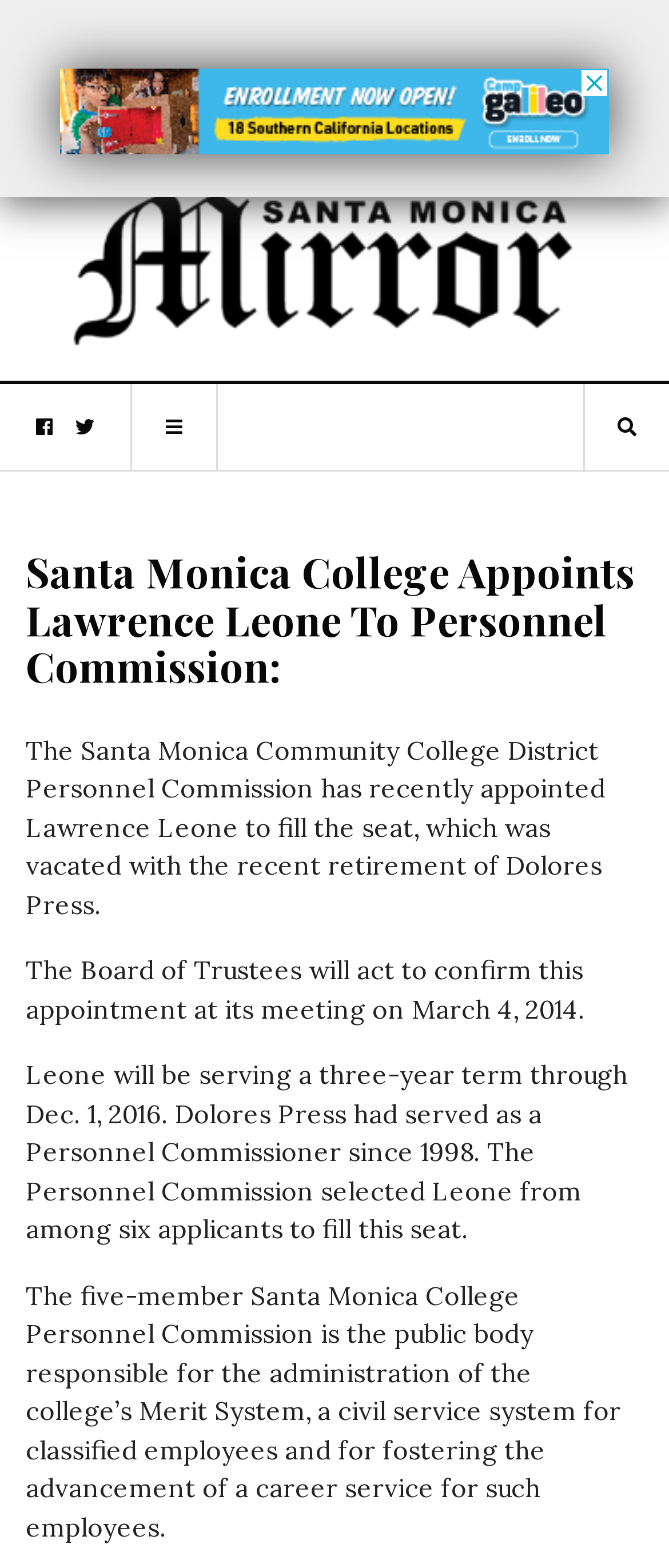Examine the screenshot and answer the question in as much detail as possible: When will the Board of Trustees confirm the appointment?

I found the answer by reading the text content of the webpage, specifically the second paragraph, which states 'The Board of Trustees will act to confirm this appointment at its meeting on March 4, 2014.'.